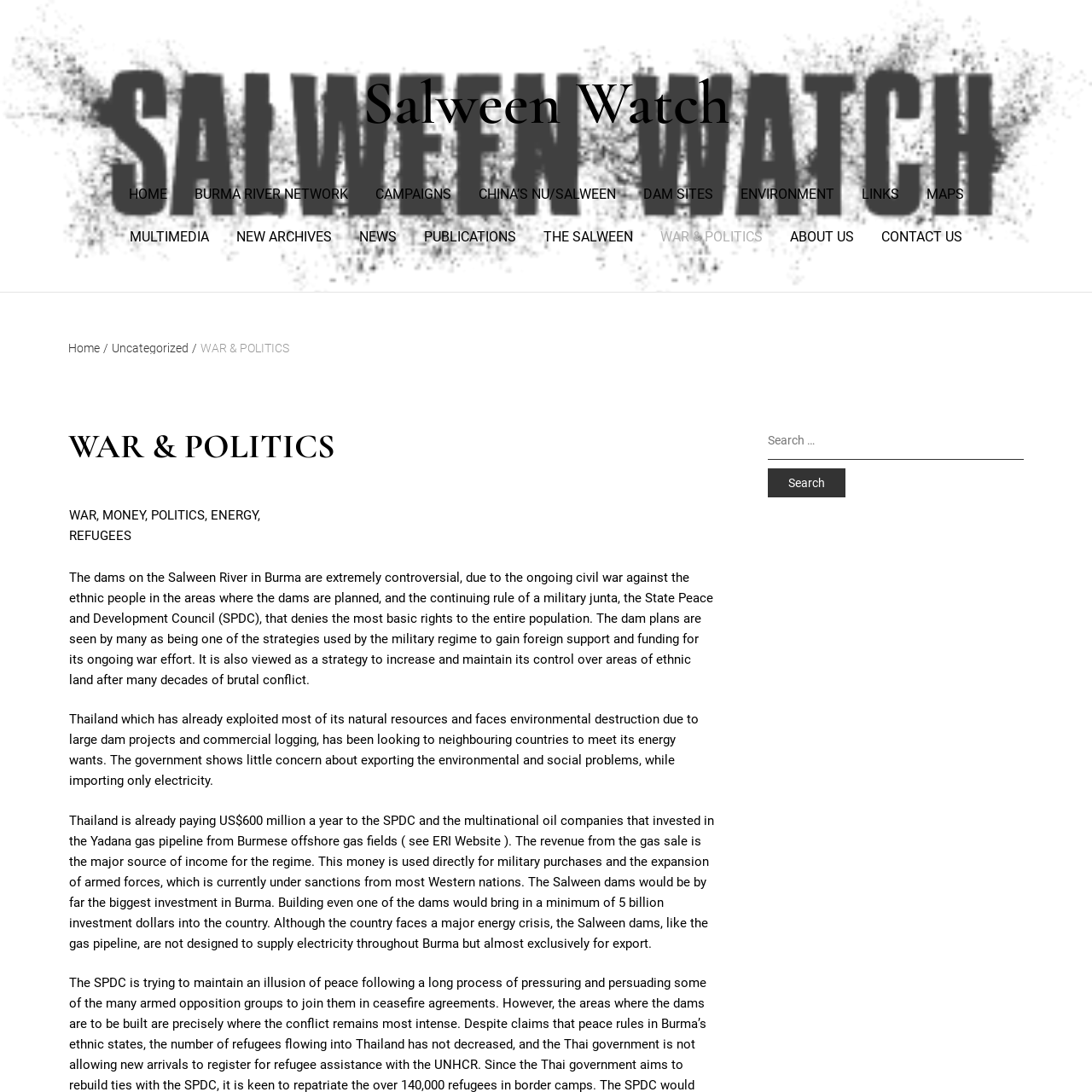Find the bounding box coordinates for the area you need to click to carry out the instruction: "go to home page". The coordinates should be four float numbers between 0 and 1, indicated as [left, top, right, bottom].

[0.105, 0.159, 0.165, 0.197]